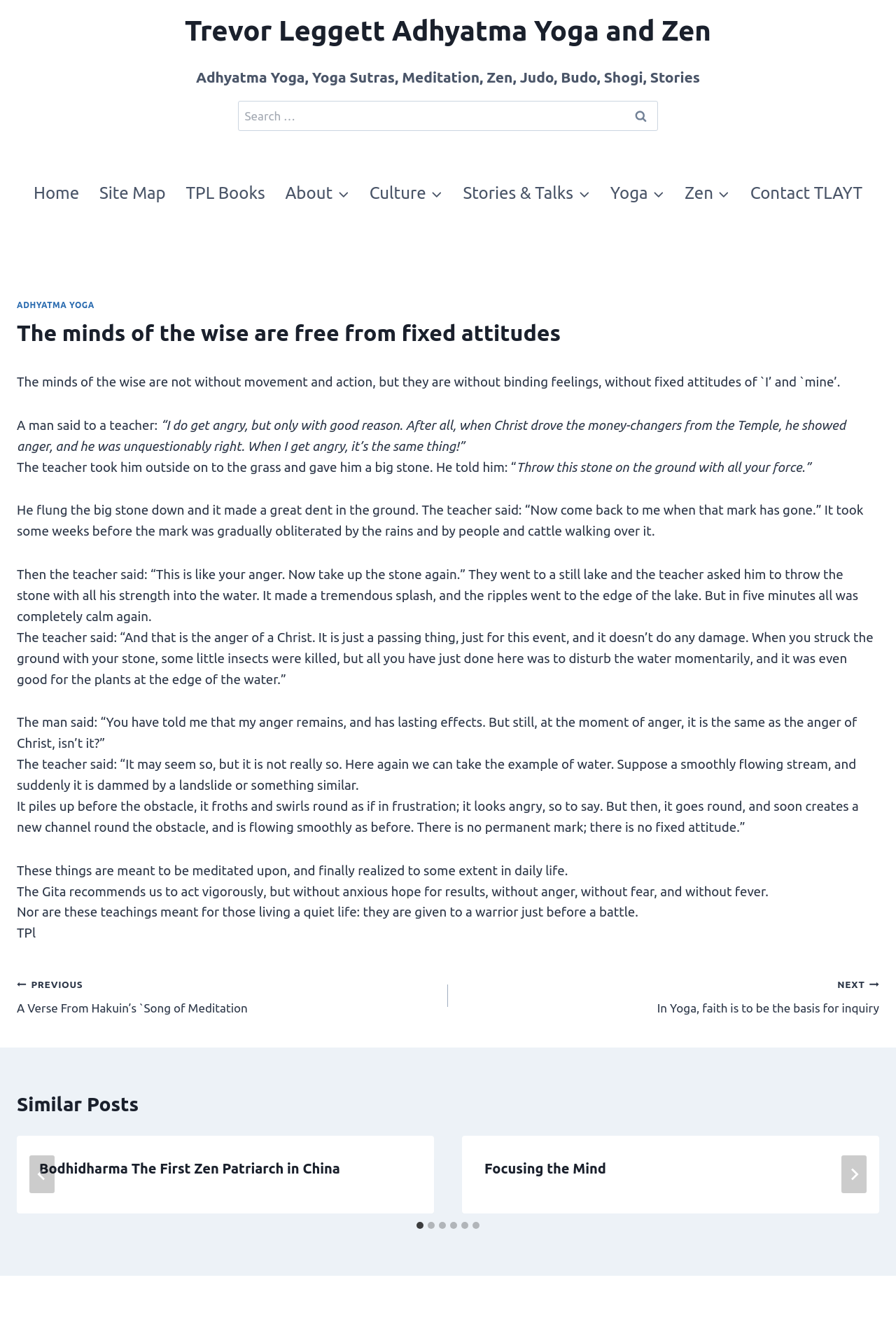Please give a succinct answer to the question in one word or phrase:
What is the name of the website?

Trevor Leggett Adhyatma Yoga and Zen